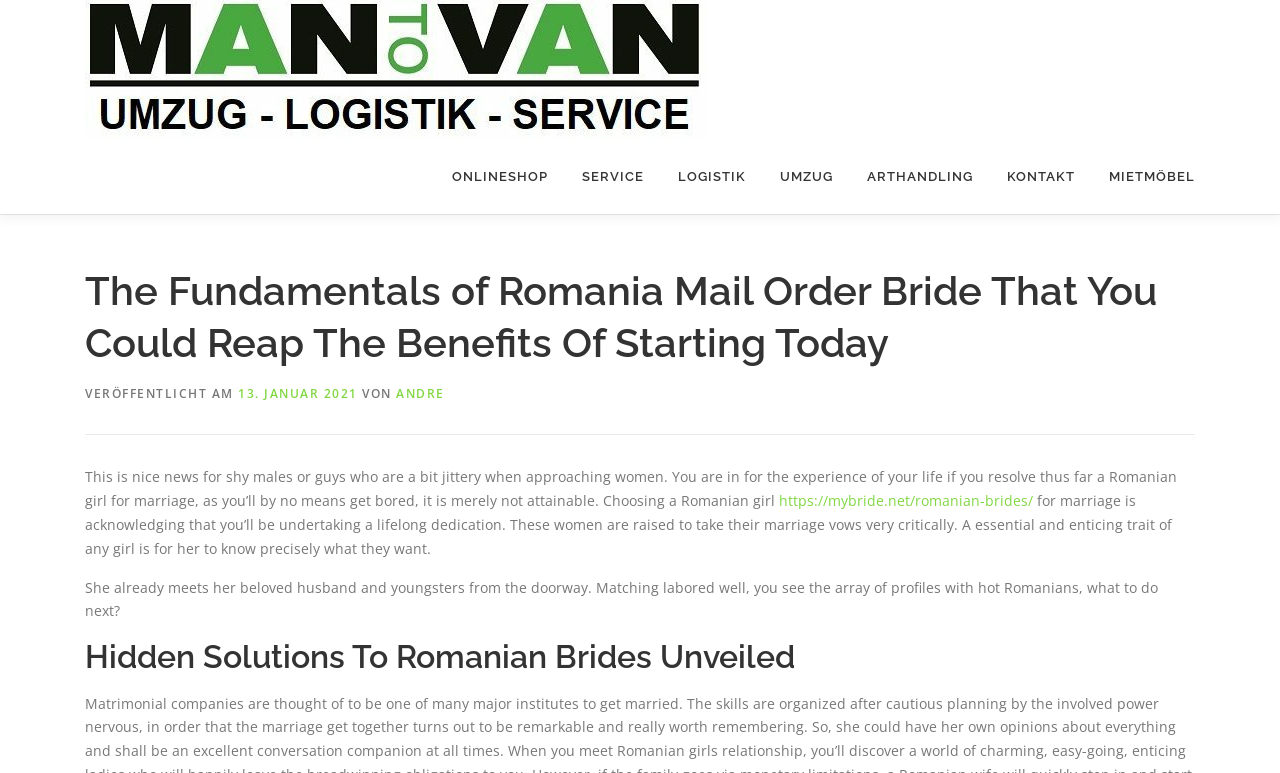Find and specify the bounding box coordinates that correspond to the clickable region for the instruction: "Learn about 'Romanian Brides'".

[0.609, 0.635, 0.807, 0.66]